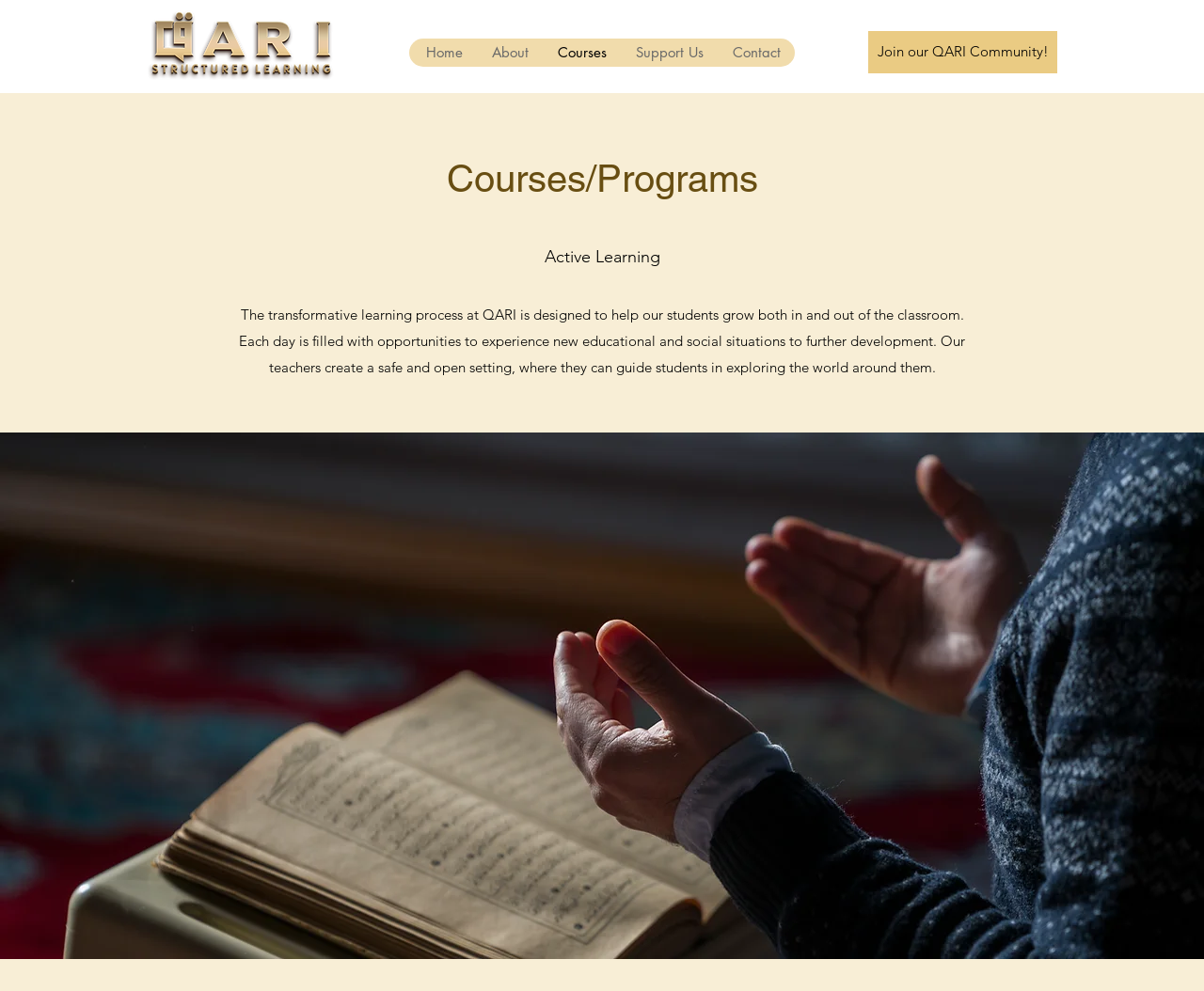Provide a one-word or brief phrase answer to the question:
What is the topic of the heading?

Courses/Programs